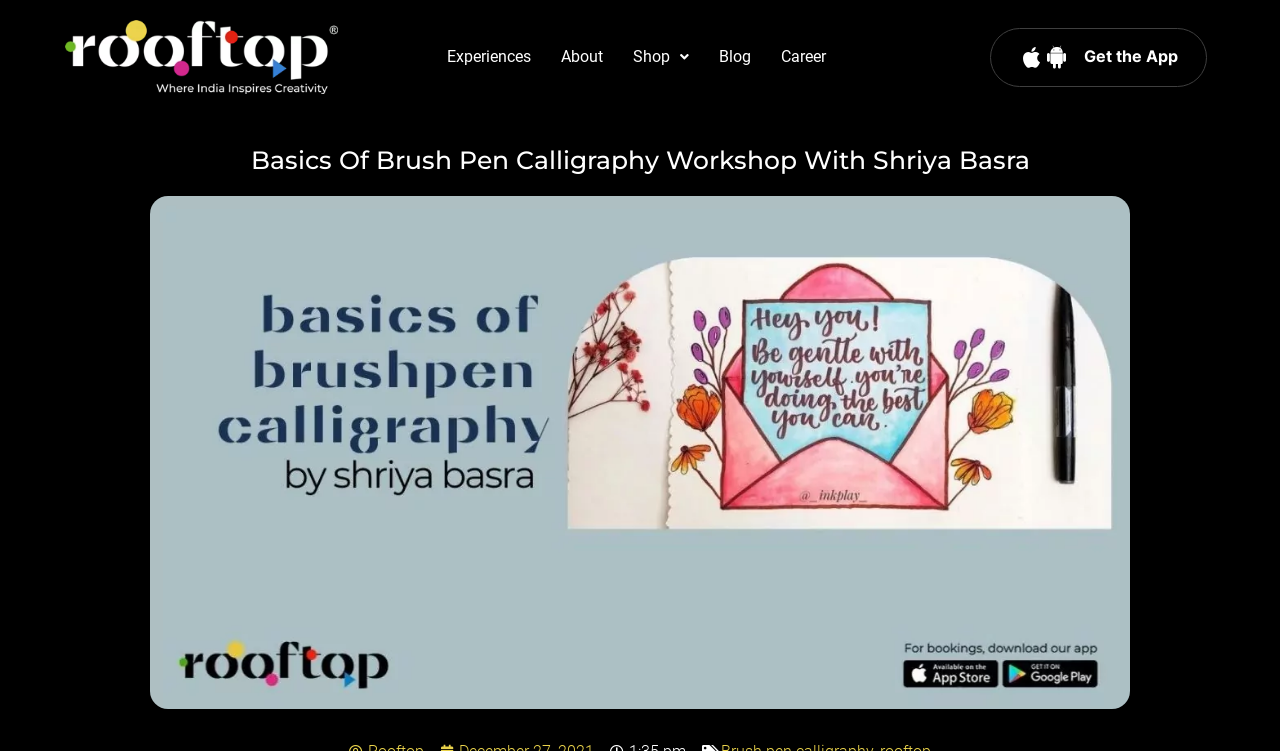Who is the instructor of the workshop?
Please give a well-detailed answer to the question.

The heading 'Basics Of Brush Pen Calligraphy Workshop With Shriya Basra' mentions Shriya Basra as the instructor of the workshop.